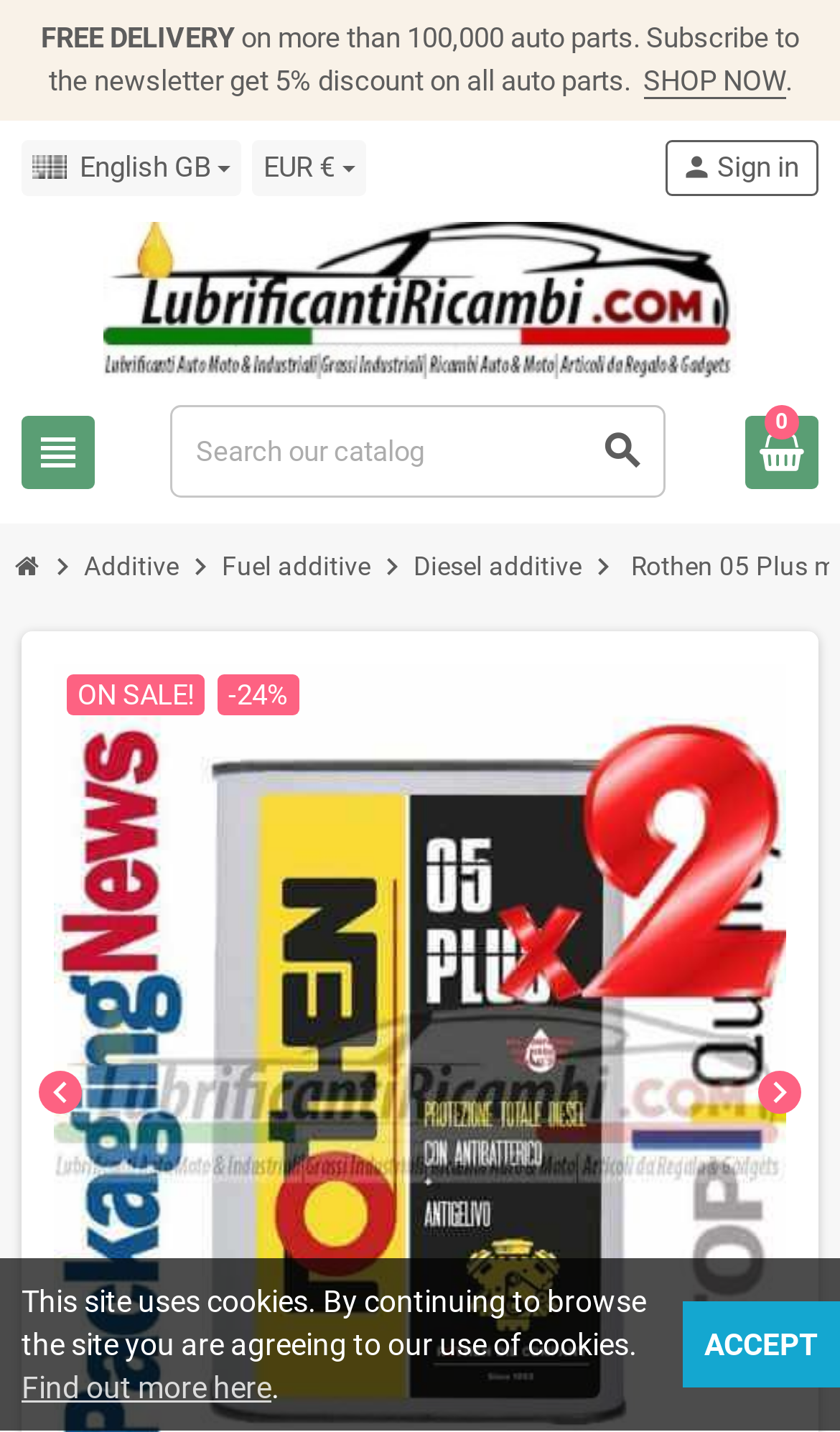Please identify the bounding box coordinates of the element's region that should be clicked to execute the following instruction: "Select English language". The bounding box coordinates must be four float numbers between 0 and 1, i.e., [left, top, right, bottom].

[0.026, 0.098, 0.288, 0.137]